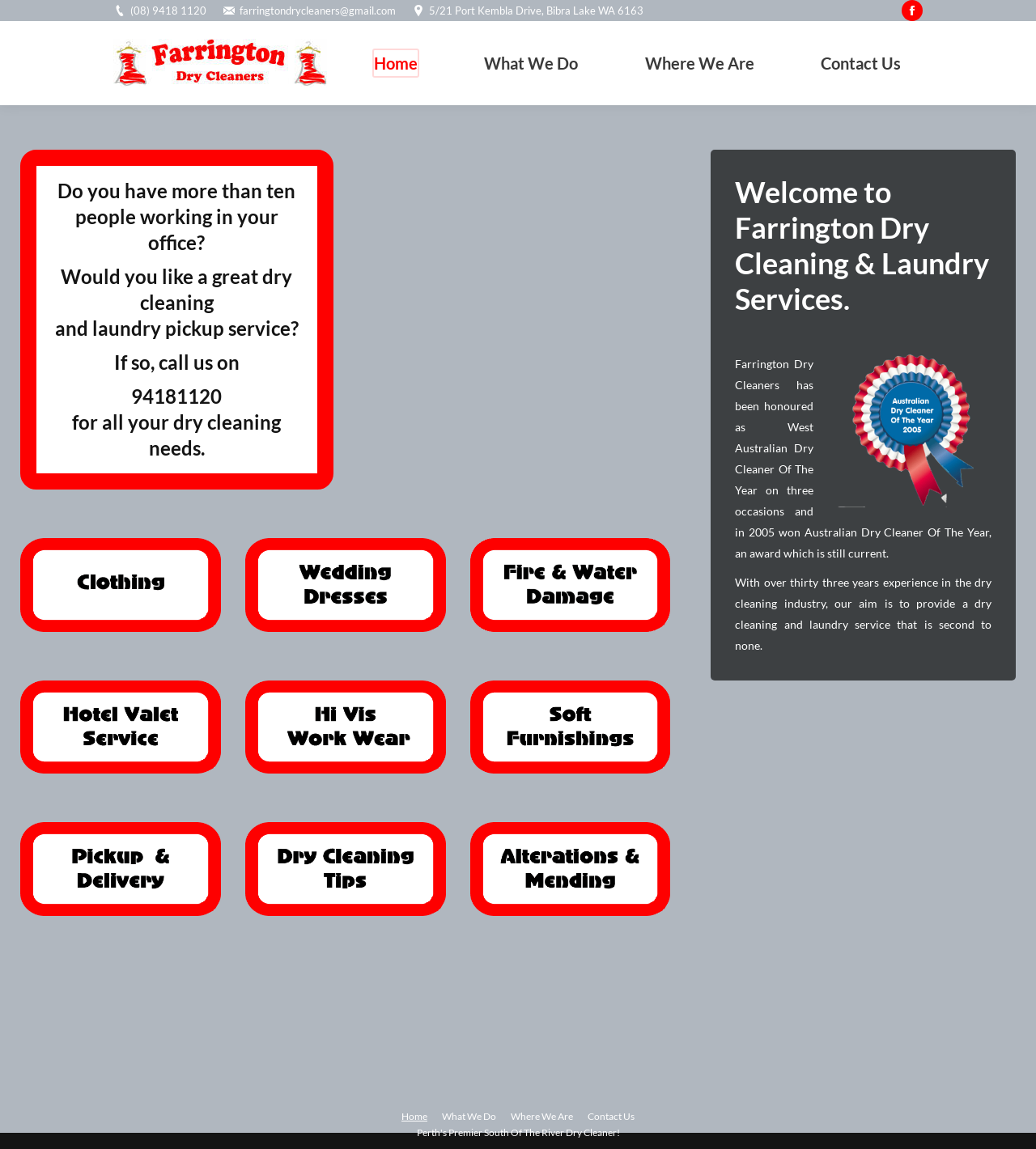Illustrate the webpage thoroughly, mentioning all important details.

The webpage is about Farrington Dry Cleaners, a dry cleaning and laundry service provider. At the top of the page, there is a header section with the company's name, "Farrington Dry Cleaners - Your south of the river specialist!", and a navigation menu with links to "Home", "What We Do", "Where We Are", and "Contact Us". Below the header, there is a section with the company's contact information, including phone number, email address, and physical address.

On the left side of the page, there is a column with several links, including "Clothing", "Fire & Water Damage", and a few others. Each link has an accompanying image. On the right side of the page, there is a main content section with several headings and paragraphs of text. The headings include "Do you have more than ten people working in your office?", "Would you like a great dry cleaning and laundry pickup service?", and "Welcome to Farrington Dry Cleaning & Laundry Services." The paragraphs describe the company's services and awards, including being honored as West Australian Dry Cleaner Of The Year on three occasions and winning Australian Dry Cleaner Of The Year in 2005.

At the bottom of the page, there is a footer section with a navigation menu identical to the one at the top, as well as a "Go to Top" link. There is also a dropdown menu with a "Main Menu" label.